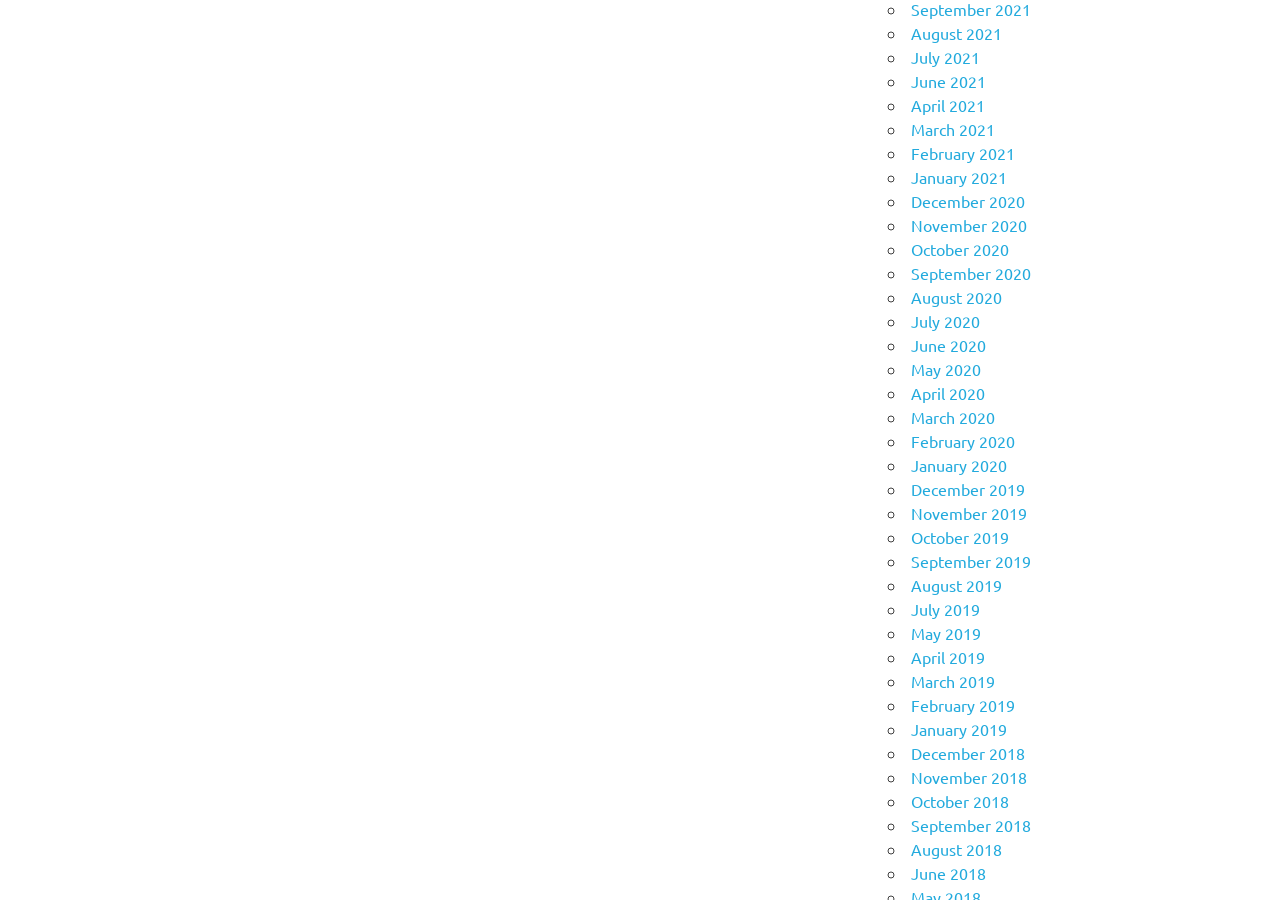Provide a single word or phrase answer to the question: 
Is there a month listed that is not from the year 2020 or 2021?

Yes